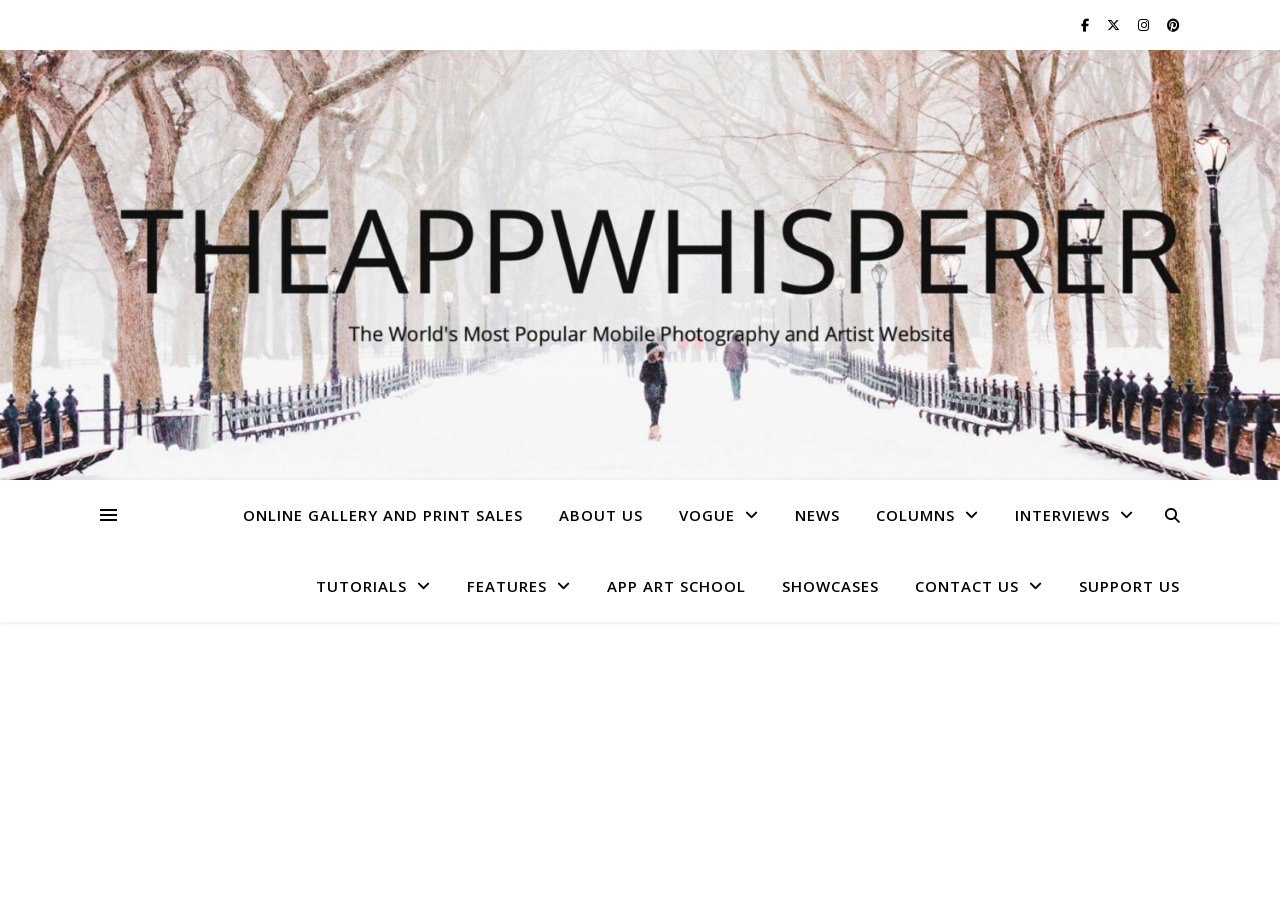Offer a detailed account of what is visible on the webpage.

This webpage is about mobile photography and art, with a focus on tutorials and resources. At the top, there are four small icons, likely representing social media links, aligned horizontally and centered. 

Below these icons, there is a table layout that spans the entire width of the page. Within this table, there are seven main navigation links: "ONLINE GALLERY AND PRINT SALES", "ABOUT US", "VOGUE", "NEWS", "COLUMNS", "INTERVIEWS", and "TUTORIALS". These links are arranged horizontally, taking up about half of the page's width.

Below the navigation links, there are eight more links, also arranged horizontally, but in two rows. The first row has four links: "FEATURES", "APP ART SCHOOL", "SHOWCASES", and "CONTACT US". The second row has four links as well: "TUTORIALS", "FEATURES", "SHOWCASES", and "SUPPORT US". 

On the right side of the page, near the bottom, there is a small complementary section, which may contain additional information or resources.